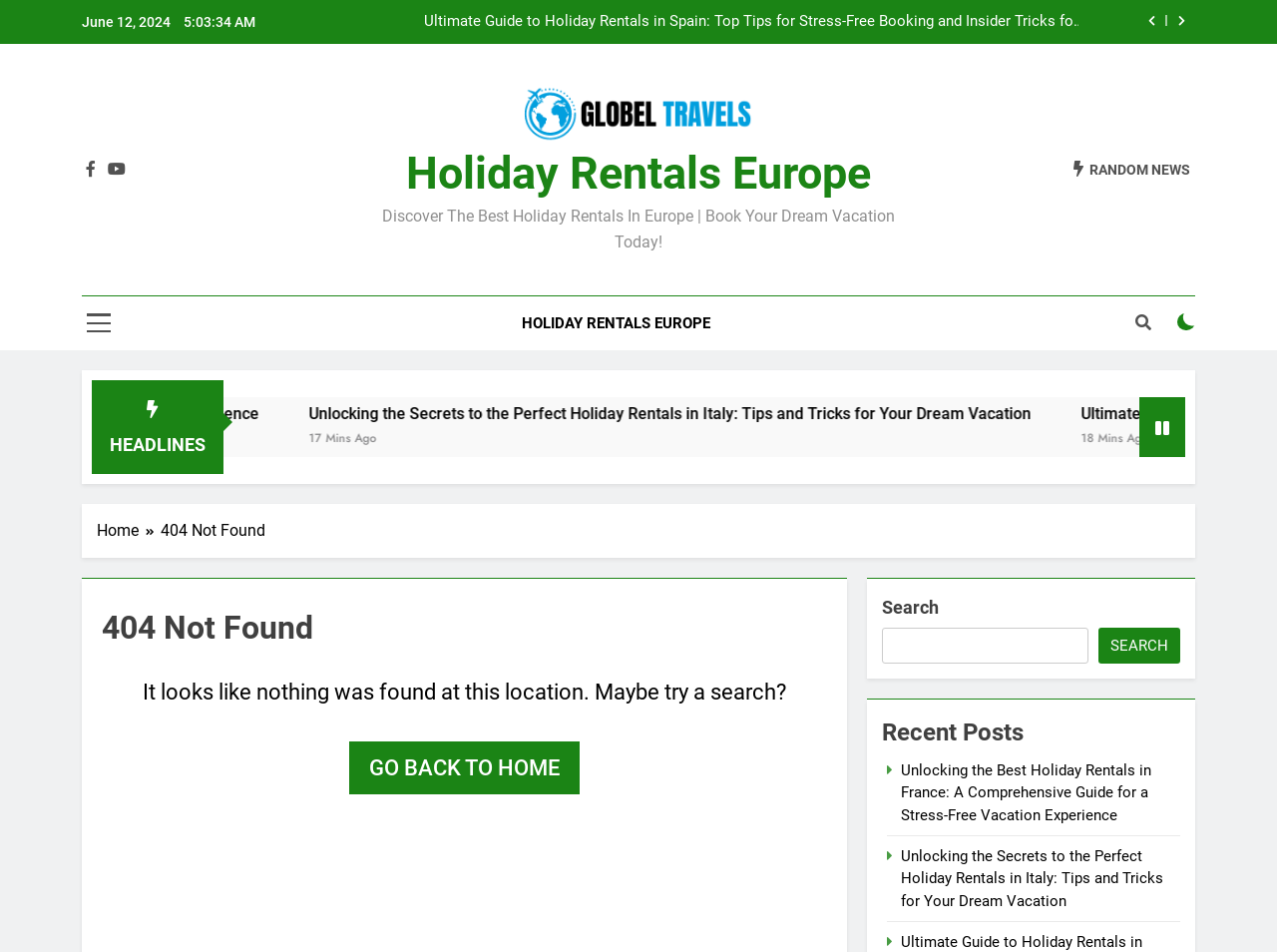How many search boxes are on this webpage?
Please provide a comprehensive answer based on the contents of the image.

There is only one search box on this webpage, which is located at the bottom of the page and has a label 'Search'.